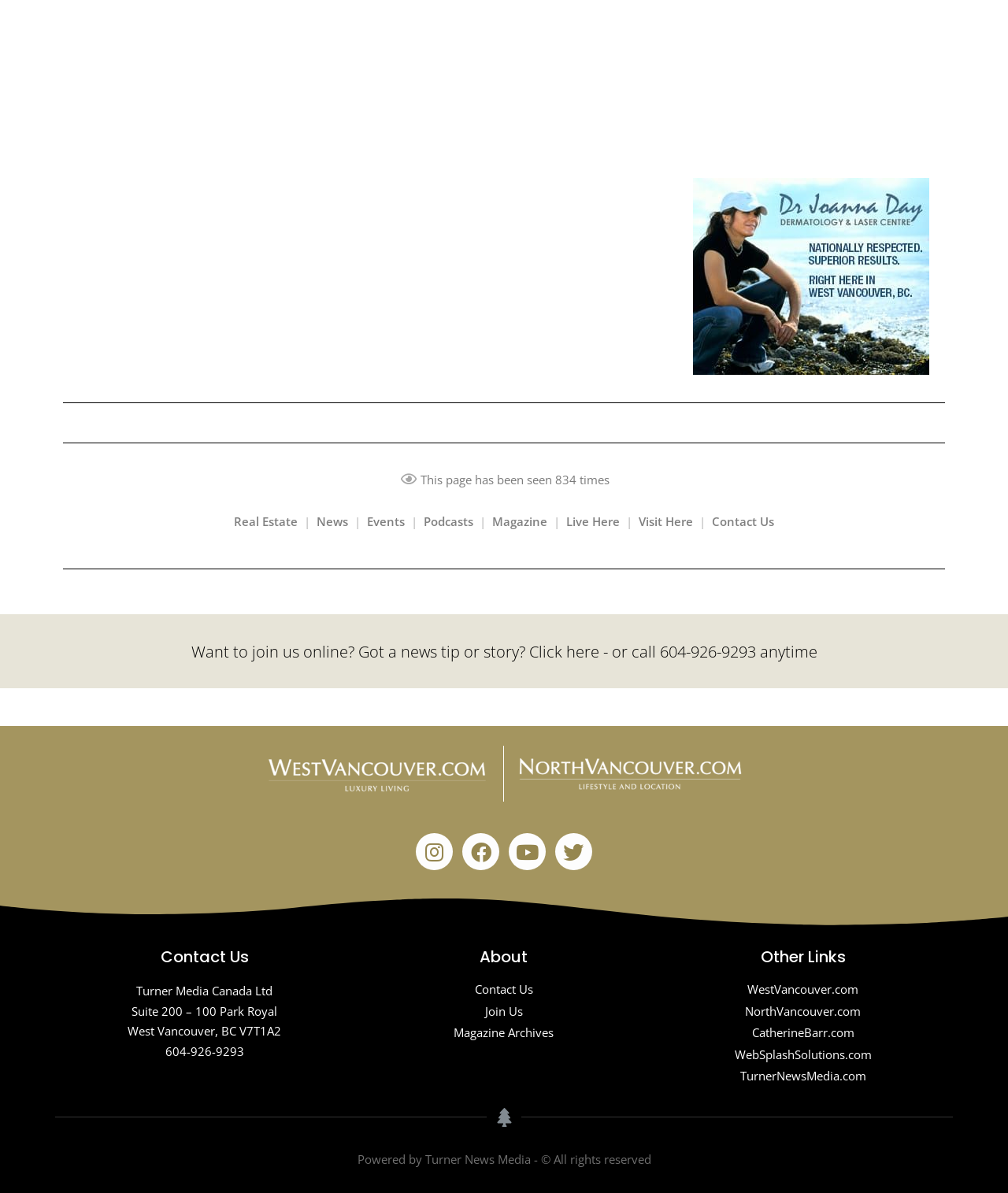Find the bounding box coordinates of the clickable element required to execute the following instruction: "Follow on Instagram". Provide the coordinates as four float numbers between 0 and 1, i.e., [left, top, right, bottom].

[0.413, 0.699, 0.449, 0.73]